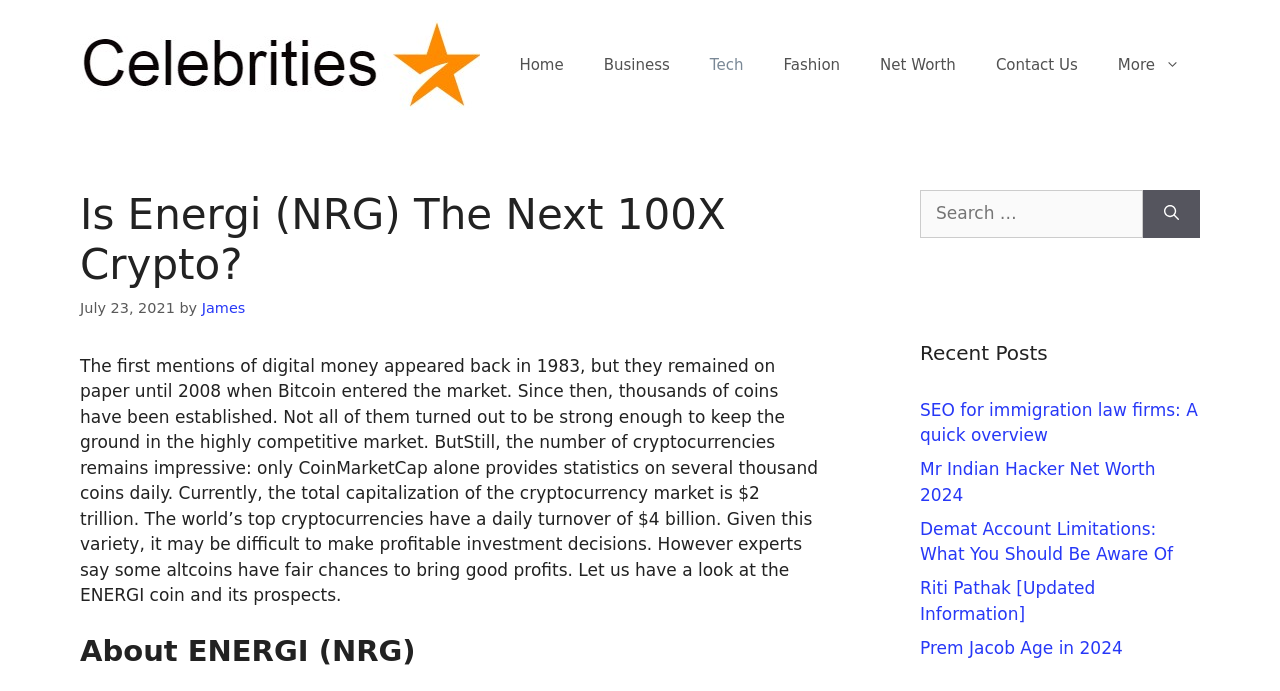Please identify the coordinates of the bounding box for the clickable region that will accomplish this instruction: "Contact Us".

[0.762, 0.051, 0.858, 0.137]